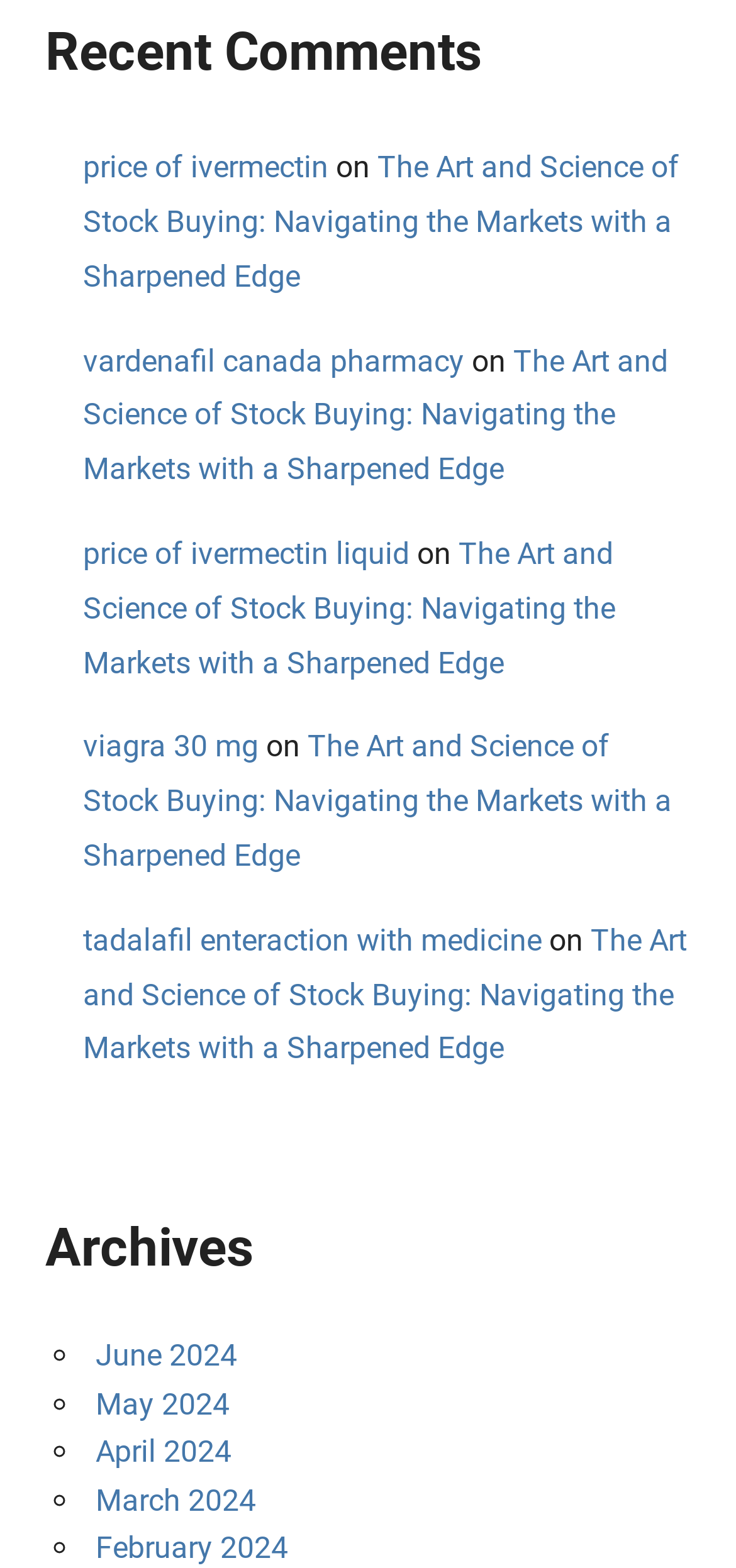Determine the bounding box coordinates of the clickable area required to perform the following instruction: "view recent comments". The coordinates should be represented as four float numbers between 0 and 1: [left, top, right, bottom].

[0.062, 0.008, 0.938, 0.062]